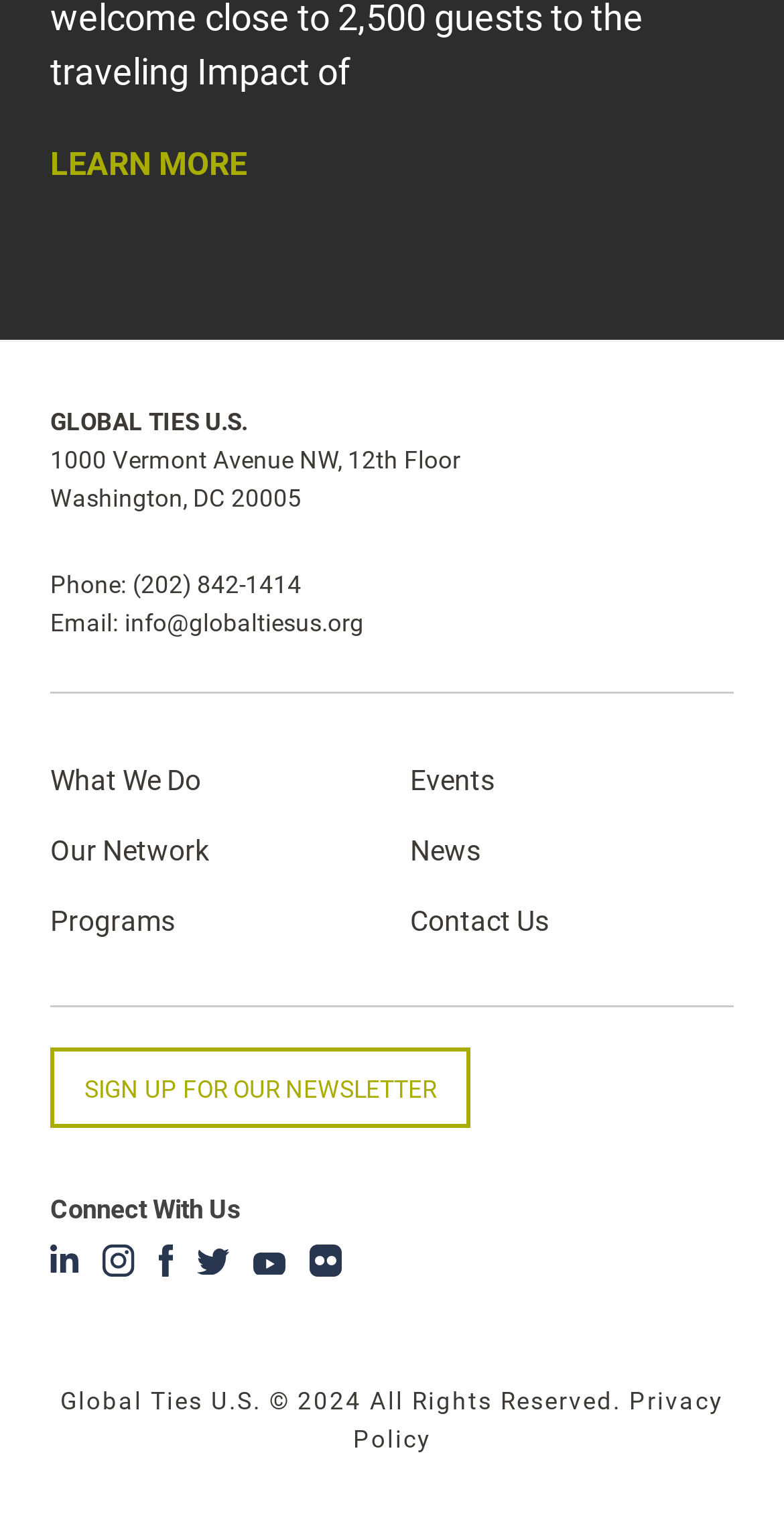Identify the bounding box coordinates of the region I need to click to complete this instruction: "Follow Global Ties U.S. on LinkedIn".

[0.064, 0.814, 0.1, 0.841]